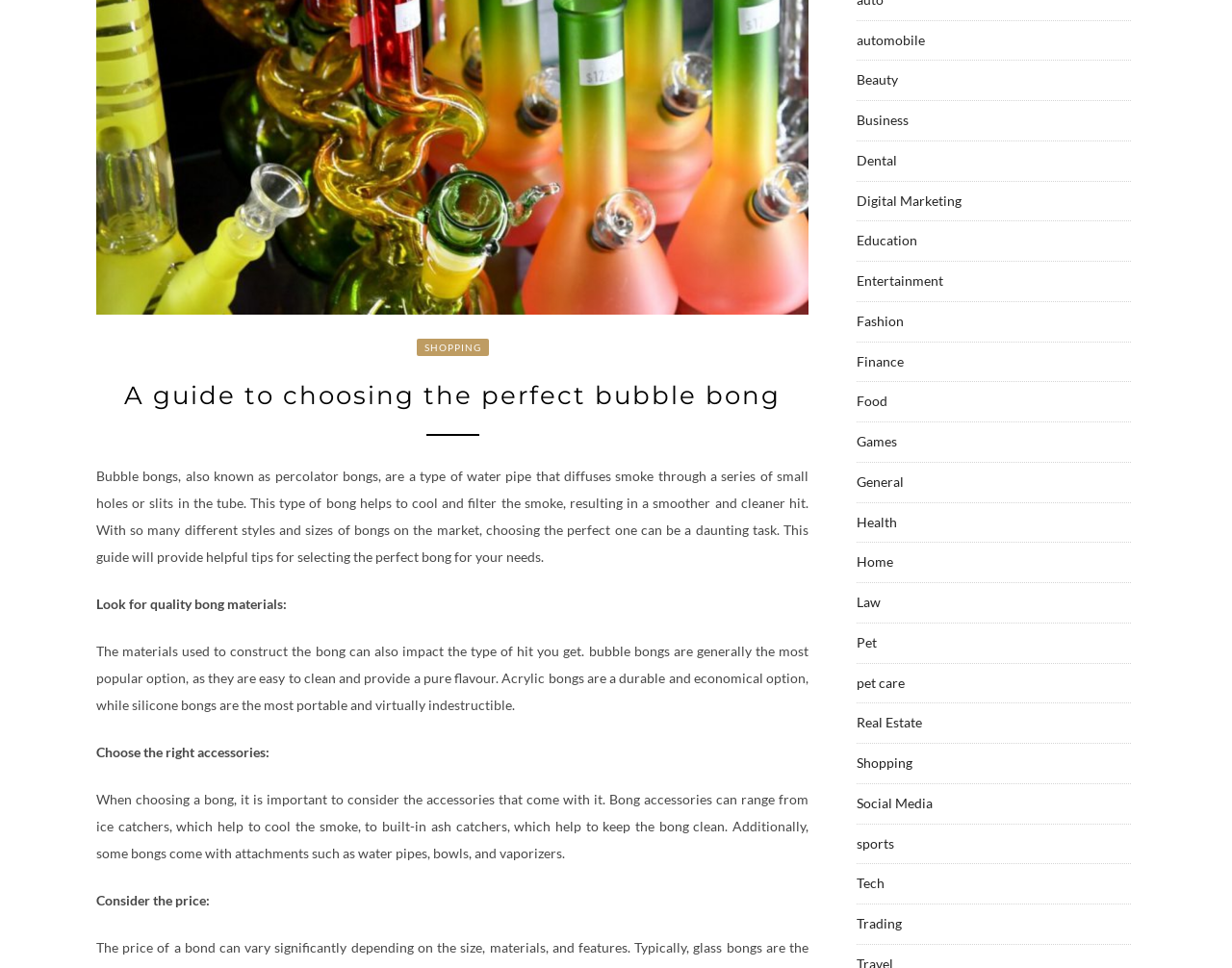Determine the bounding box coordinates of the UI element that matches the following description: "Shopping". The coordinates should be four float numbers between 0 and 1 in the format [left, top, right, bottom].

[0.338, 0.349, 0.396, 0.367]